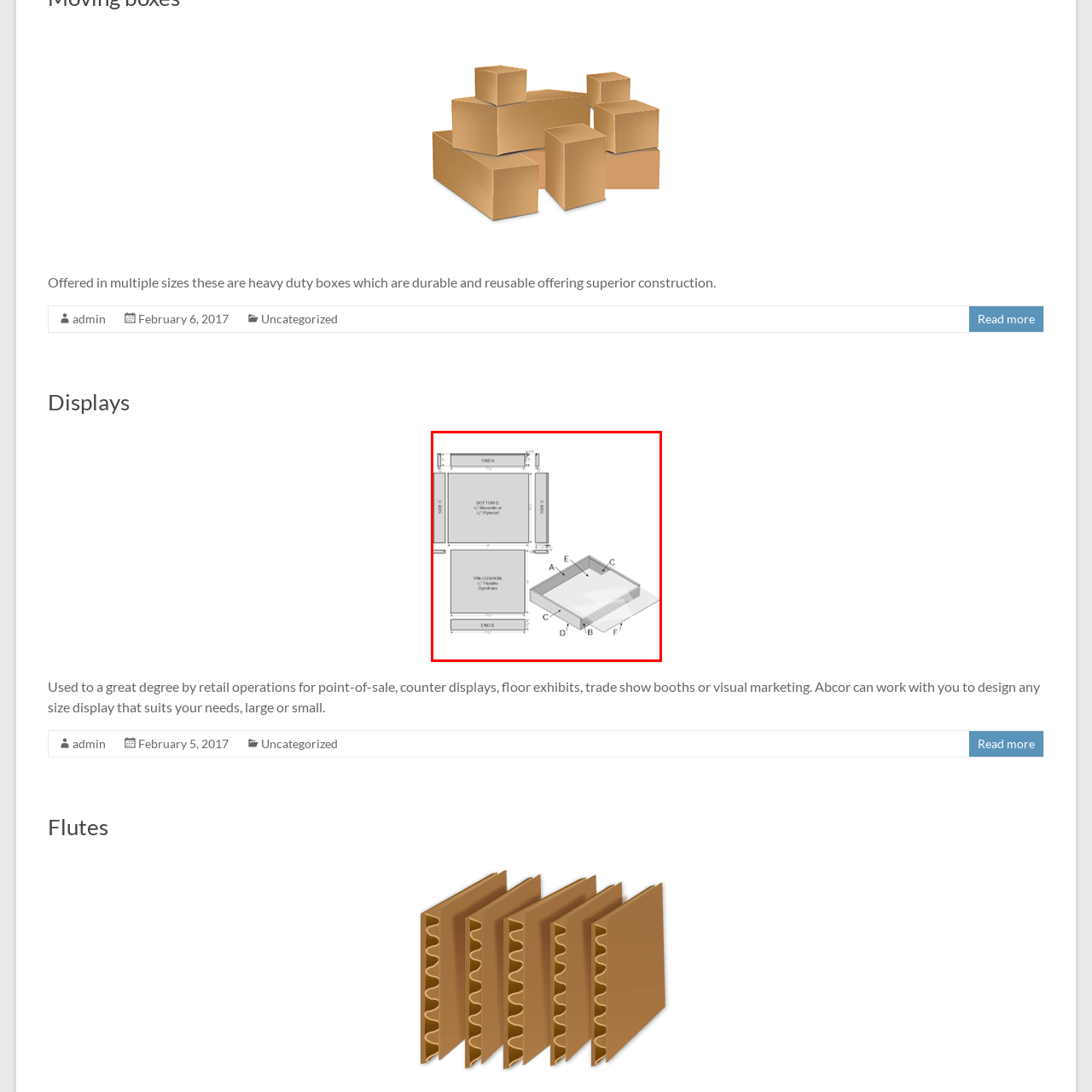What is the purpose of the display box?
Observe the section of the image outlined in red and answer concisely with a single word or phrase.

retail applications